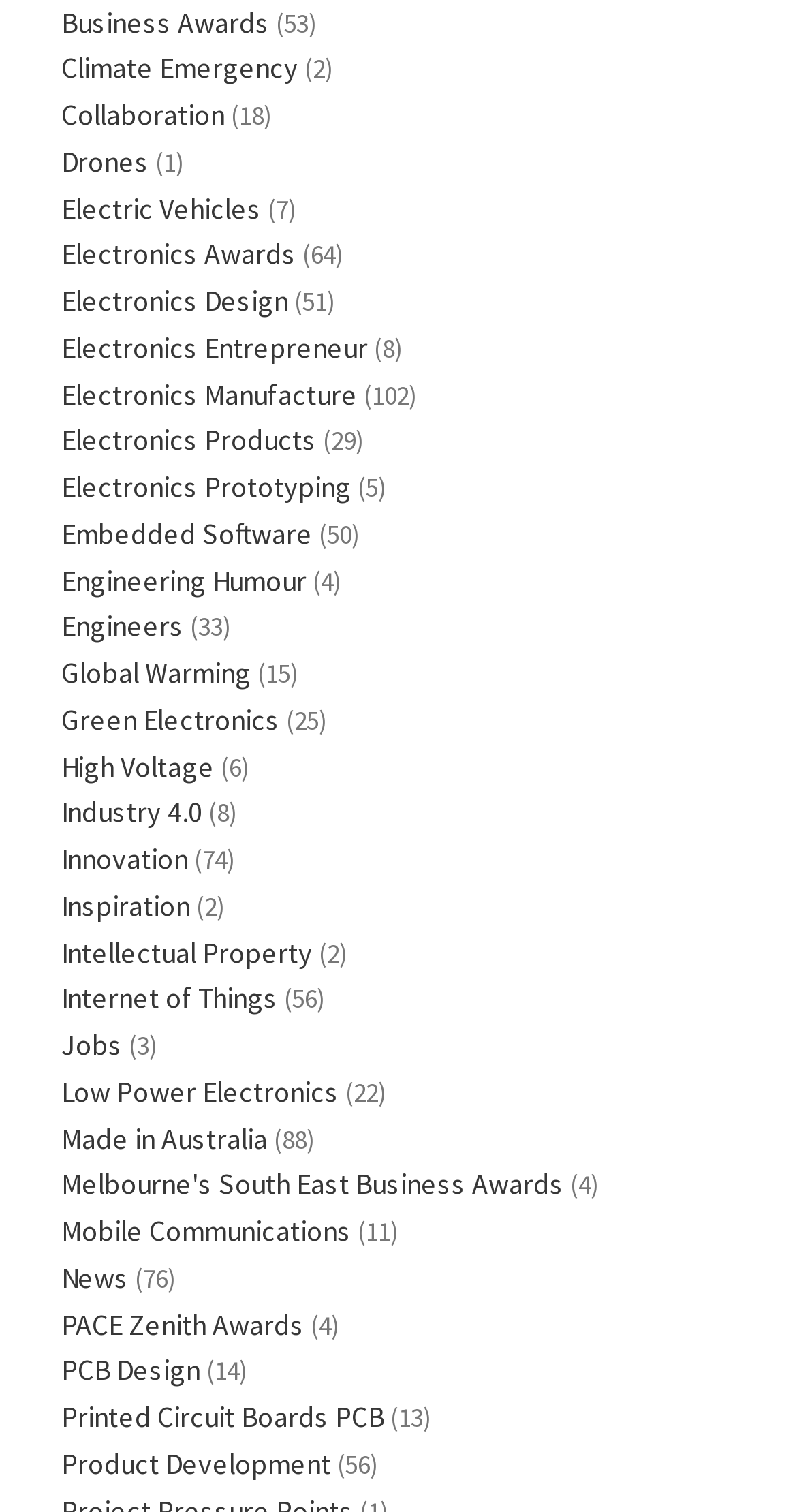Highlight the bounding box of the UI element that corresponds to this description: "Melbourne's South East Business Awards".

[0.077, 0.771, 0.708, 0.795]